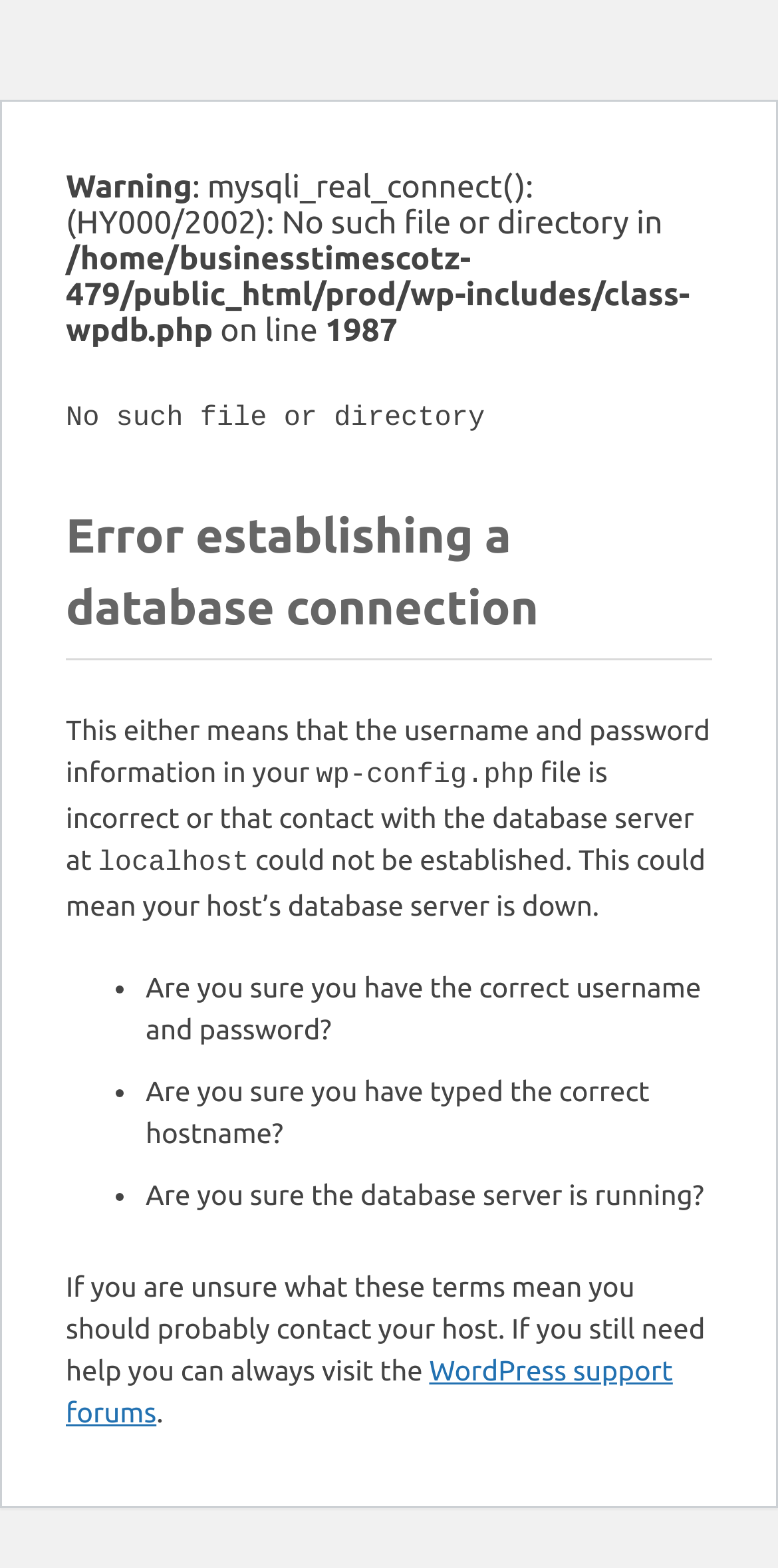What is the principal heading displayed on the webpage?

Error establishing a database connection